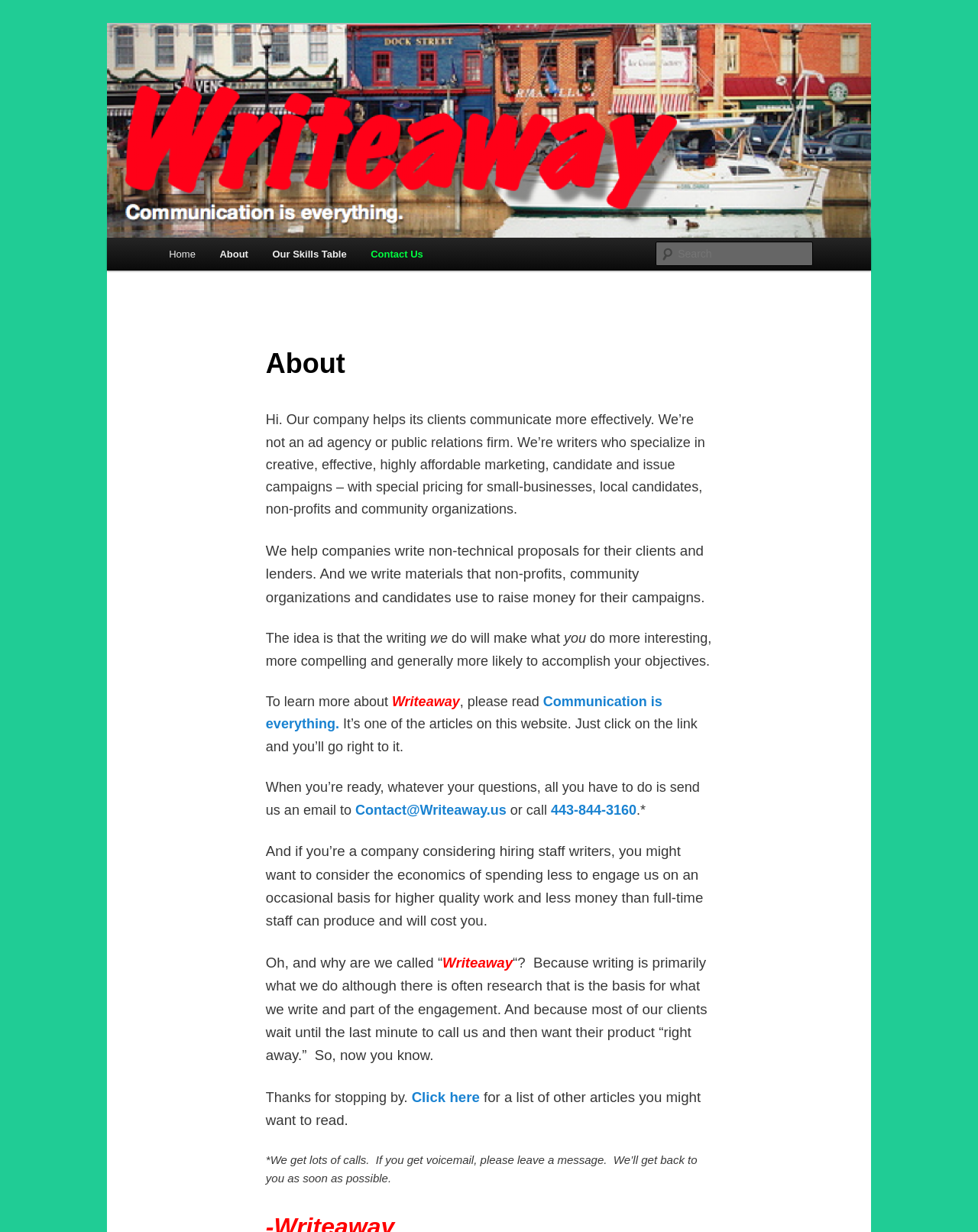For the given element description Contact Us, determine the bounding box coordinates of the UI element. The coordinates should follow the format (top-left x, top-left y, bottom-right x, bottom-right y) and be within the range of 0 to 1.

[0.367, 0.193, 0.445, 0.22]